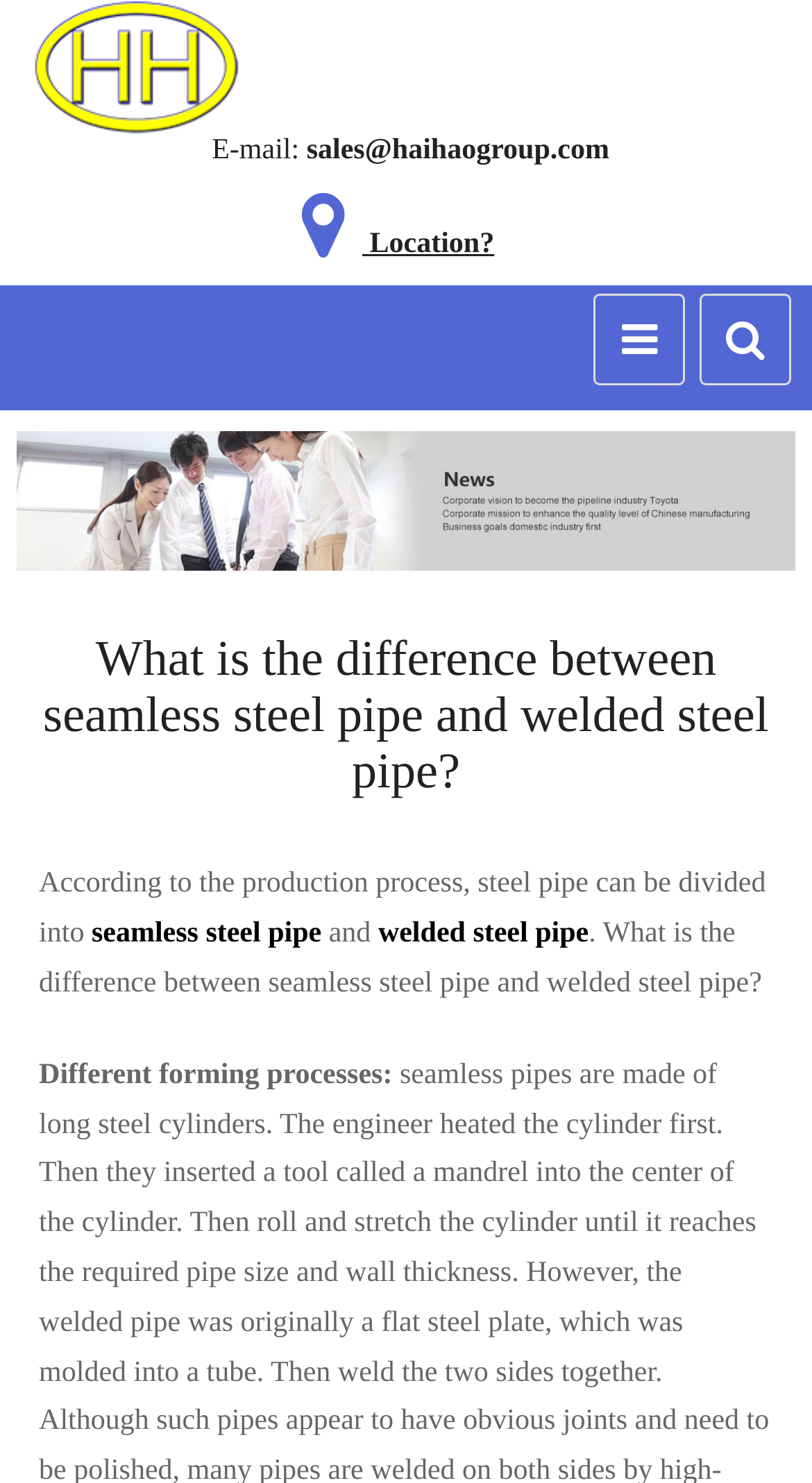Give a detailed overview of the webpage's appearance and contents.

The webpage appears to be an article discussing the differences between seamless steel pipes and welded steel pipes. At the top, there is a prominent image related to the topic, taking up most of the width. Below the image, there is a heading that repeats the title of the article. 

On the top-left corner, there is a link, and on the top-right corner, there are three more links, including an email address and two icons. 

The main content of the article starts with a sentence explaining that steel pipes can be divided into two categories based on the production process. The two categories, seamless steel pipe and welded steel pipe, are highlighted as links. The sentence is followed by a question, "What is the difference between seamless steel pipe and welded steel pipe?" 

Further down, there is a subheading "Different forming processes" which suggests that the article will delve into the specifics of how these two types of steel pipes are manufactured.